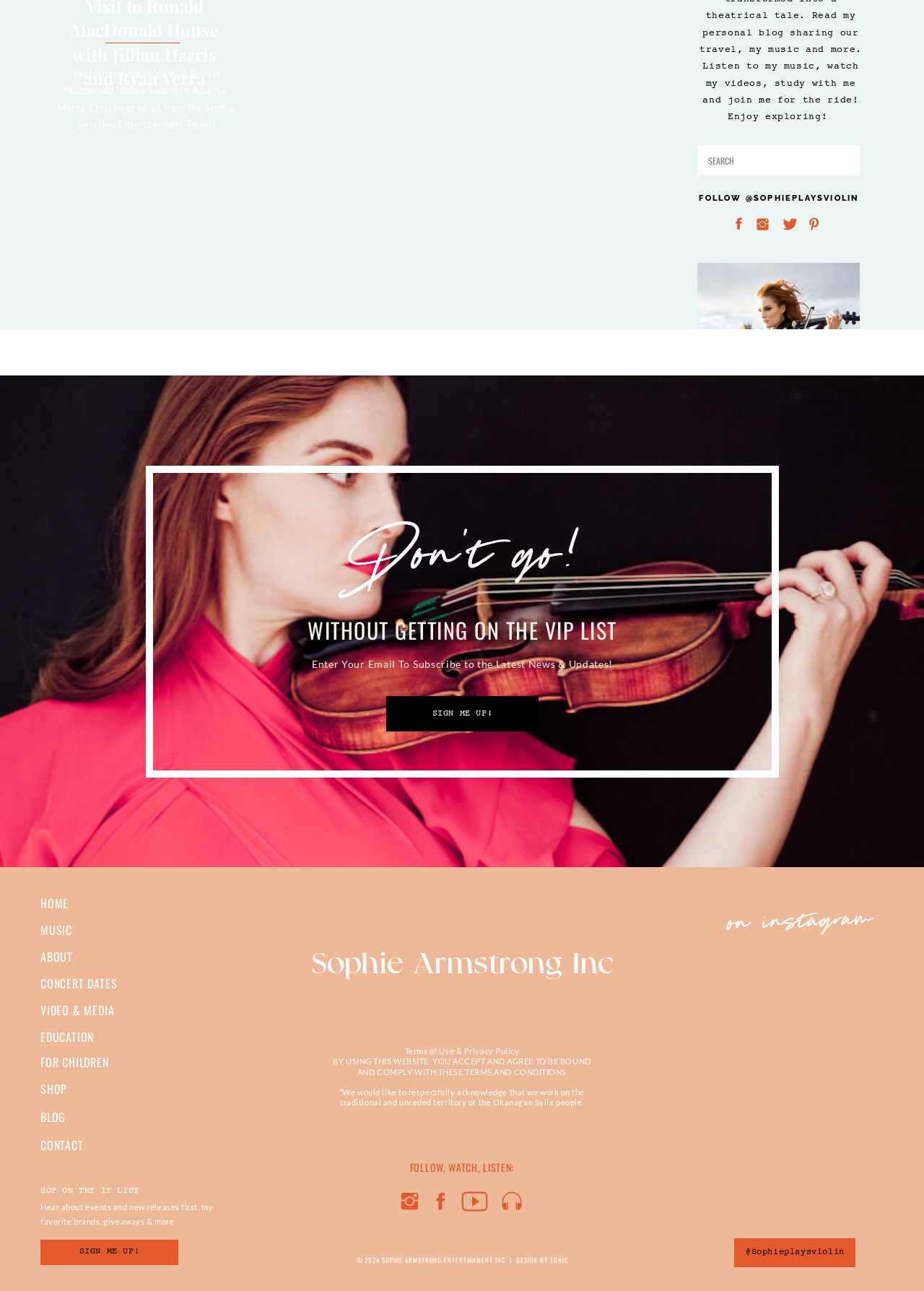What is the name of the charity visited by Sophie?
Provide a detailed answer to the question using information from the image.

I found the answer by looking at the static text on the webpage, specifically the one with the text 'Yesterday Sophie Visited Ronald Macdonald House Southern Alberta'.